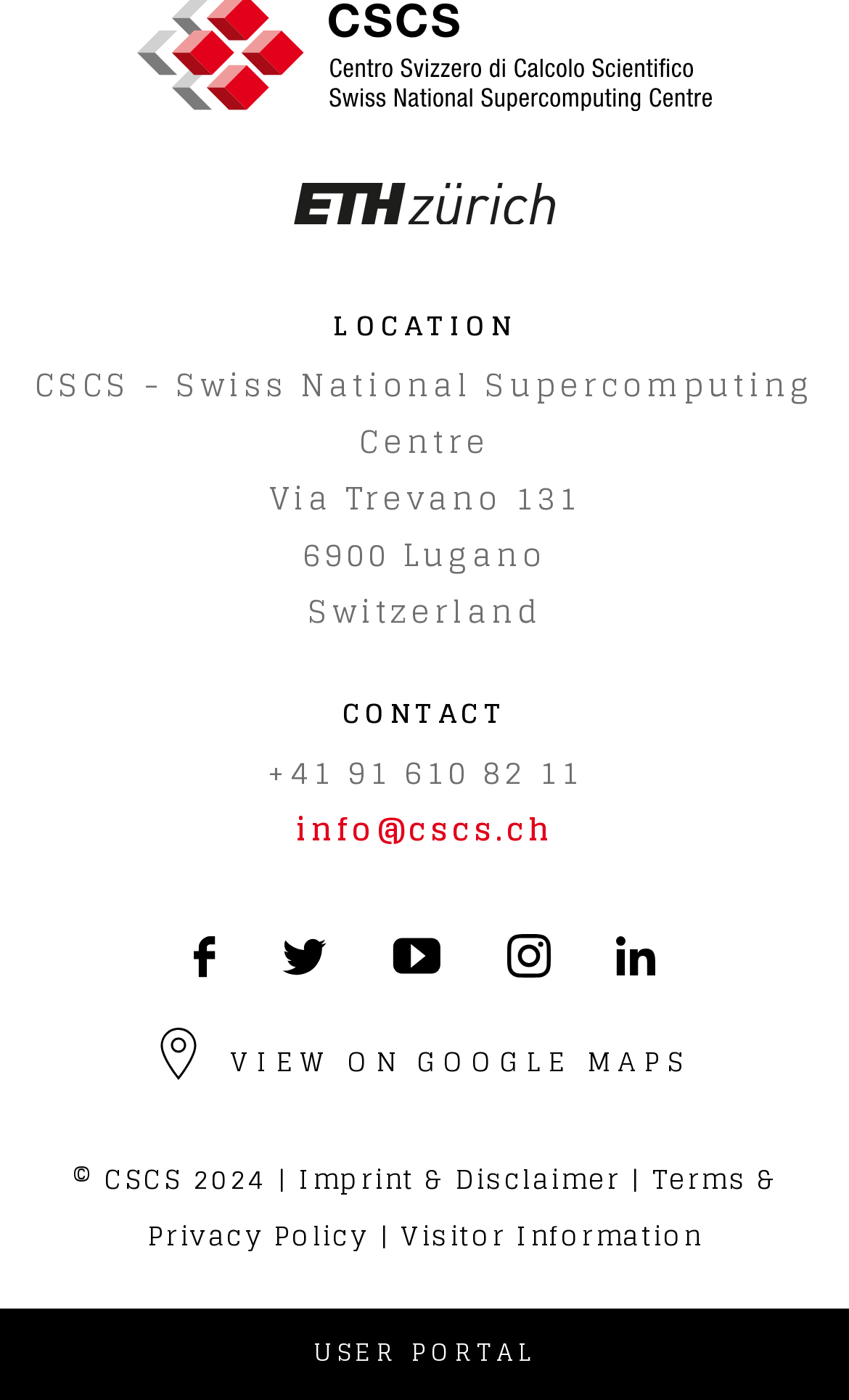Please specify the bounding box coordinates of the element that should be clicked to execute the given instruction: 'Visit user portal'. Ensure the coordinates are four float numbers between 0 and 1, expressed as [left, top, right, bottom].

[0.0, 0.935, 1.0, 1.0]